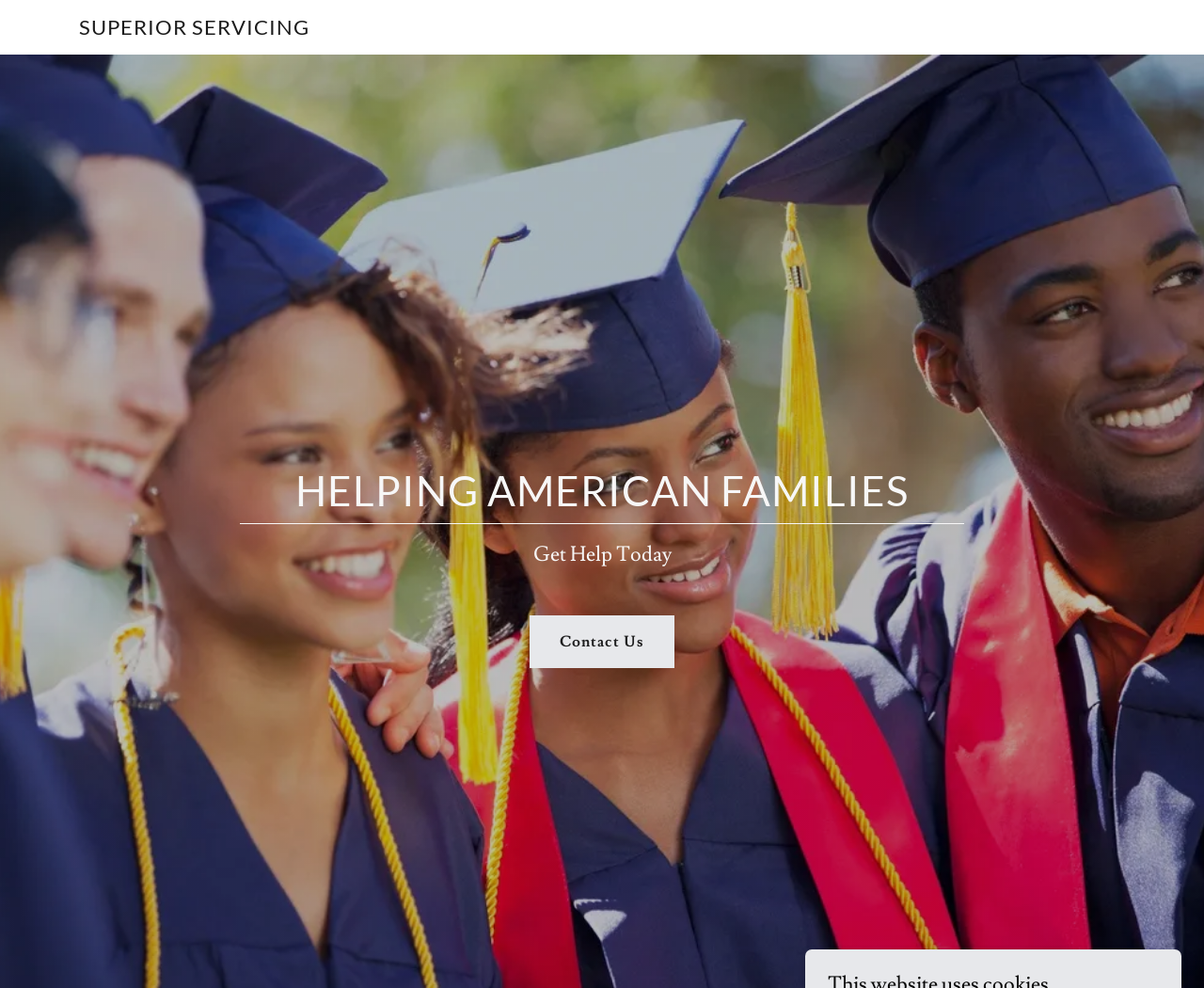From the webpage screenshot, predict the bounding box of the UI element that matches this description: "Contact Us".

[0.44, 0.623, 0.56, 0.676]